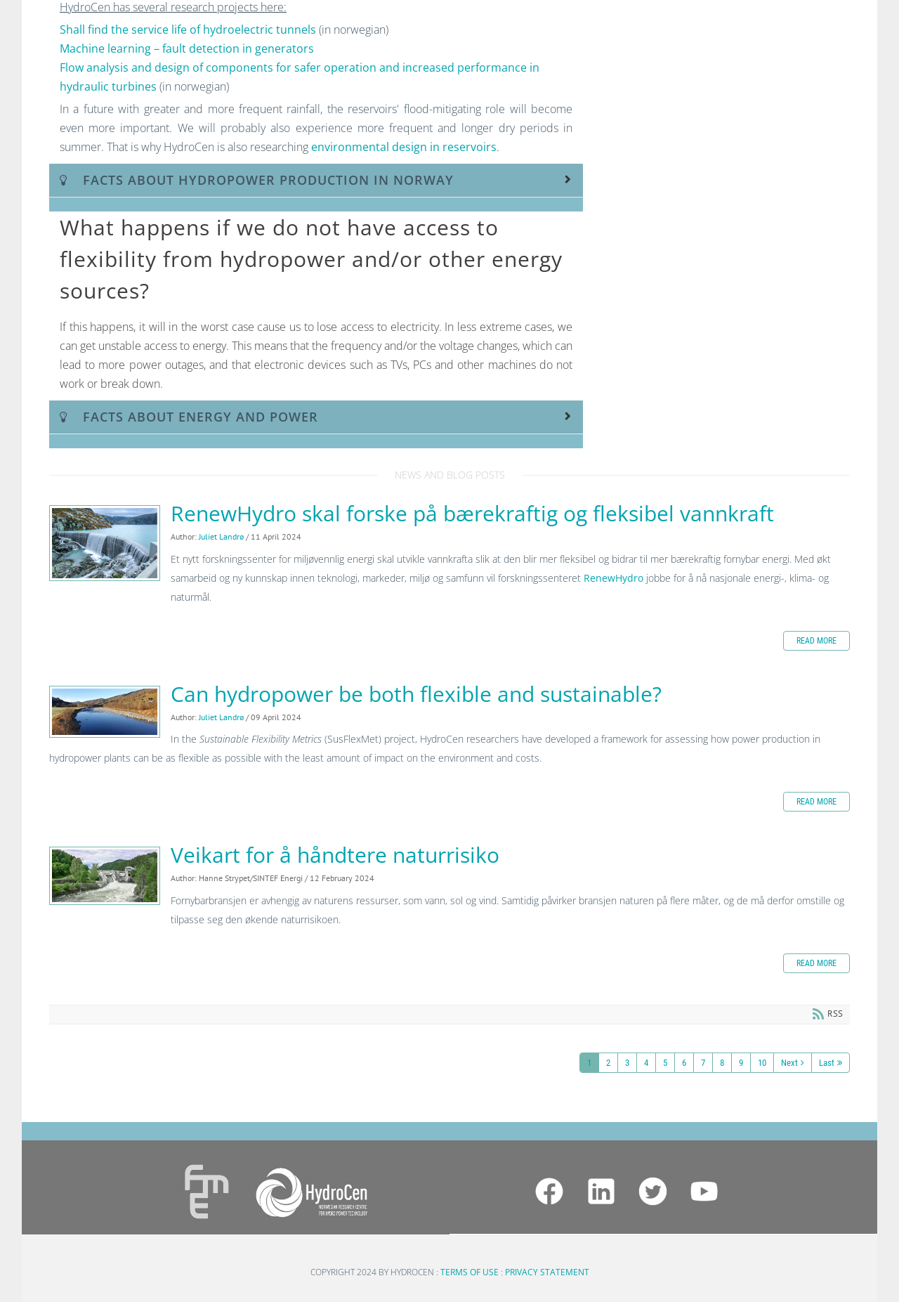Given the element description 5, specify the bounding box coordinates of the corresponding UI element in the format (top-left x, top-left y, bottom-right x, bottom-right y). All values must be between 0 and 1.

[0.729, 0.843, 0.75, 0.857]